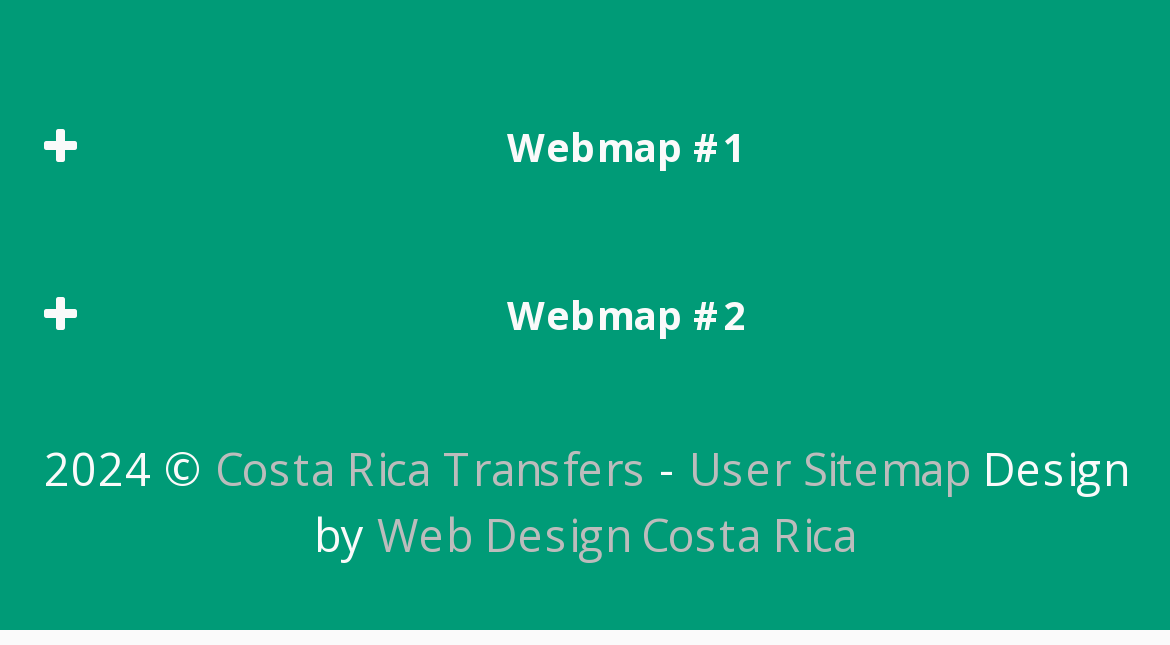Give a concise answer of one word or phrase to the question: 
Who designed the webpage?

Web Design Costa Rica